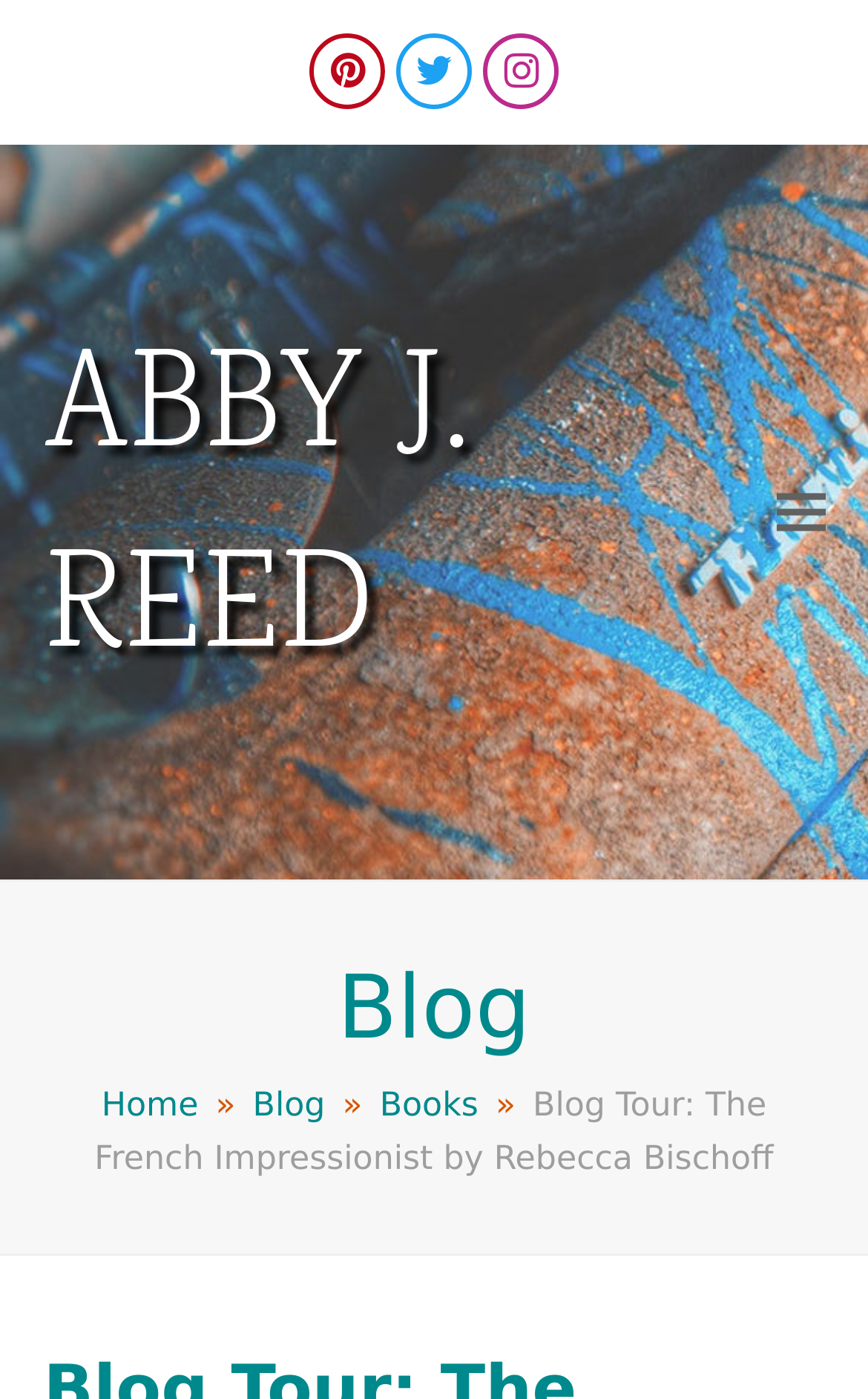Could you identify the text that serves as the heading for this webpage?

Blog Tour: The French Impressionist by Rebecca Bischoff